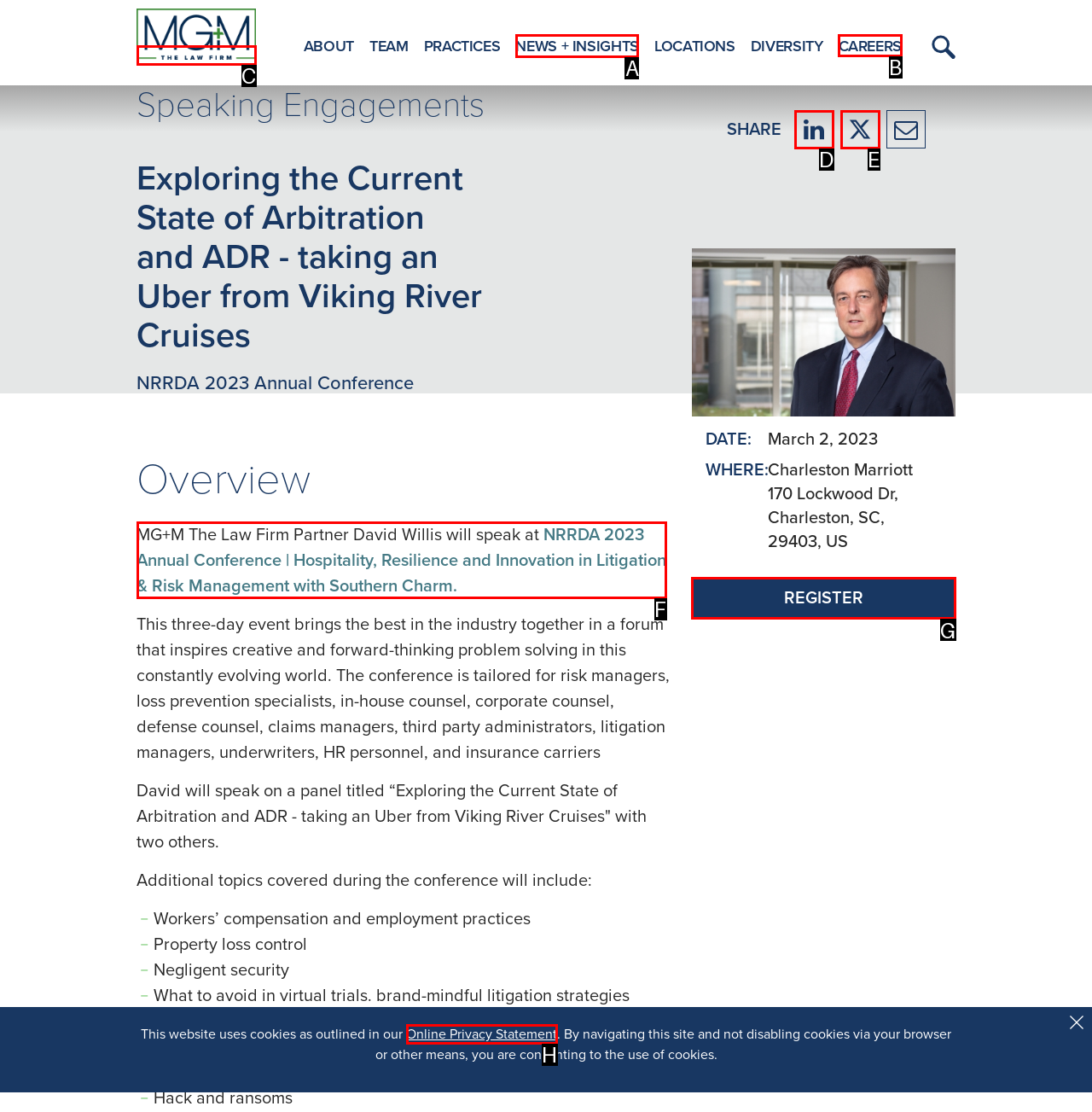Determine the right option to click to perform this task: Register for the event
Answer with the correct letter from the given choices directly.

G